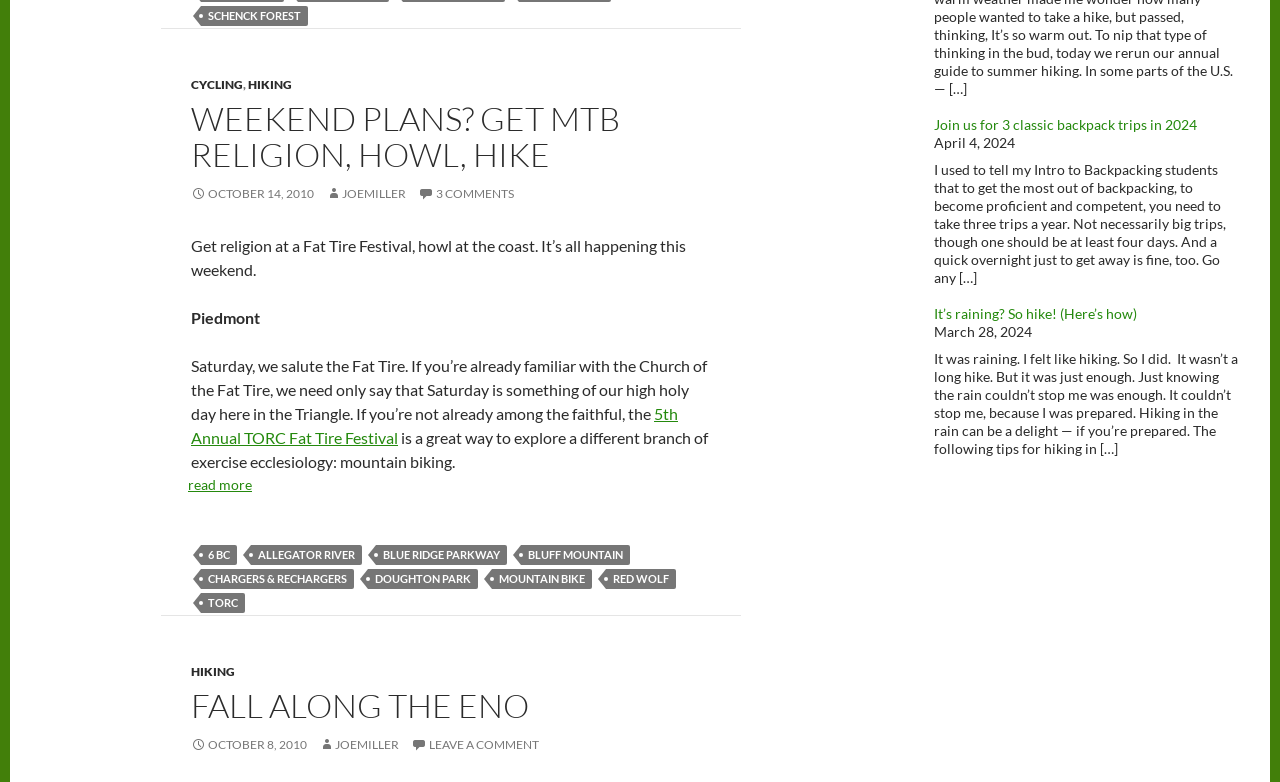What is the date of the third article?
Could you answer the question with a detailed and thorough explanation?

I looked at the third article section and found a static text element with the date 'April 4, 2024'. This date is likely associated with the article, so I determined it to be the date of the third article.